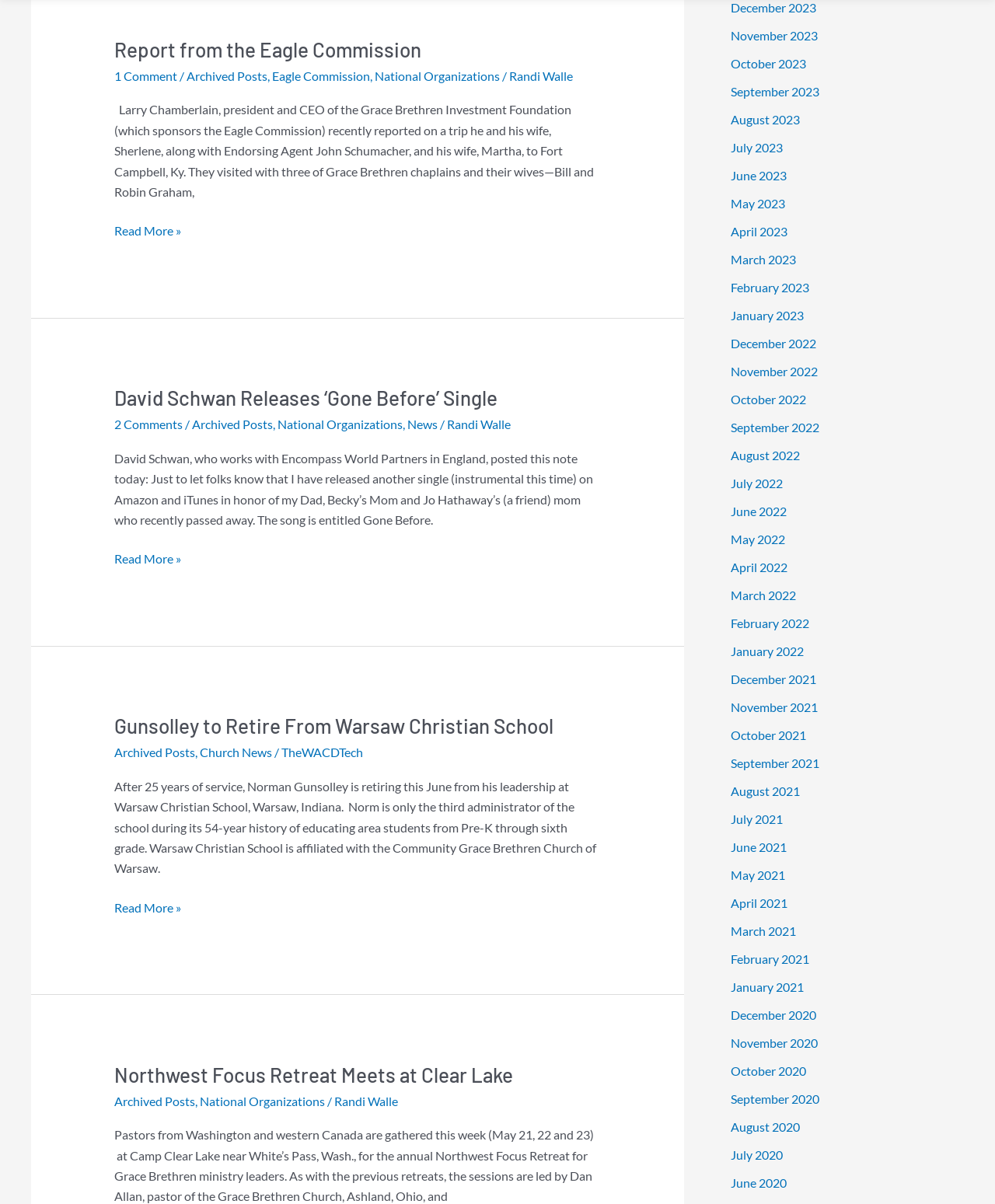Highlight the bounding box coordinates of the element you need to click to perform the following instruction: "Read more about Gunsolley's retirement from Warsaw Christian School."

[0.115, 0.746, 0.182, 0.763]